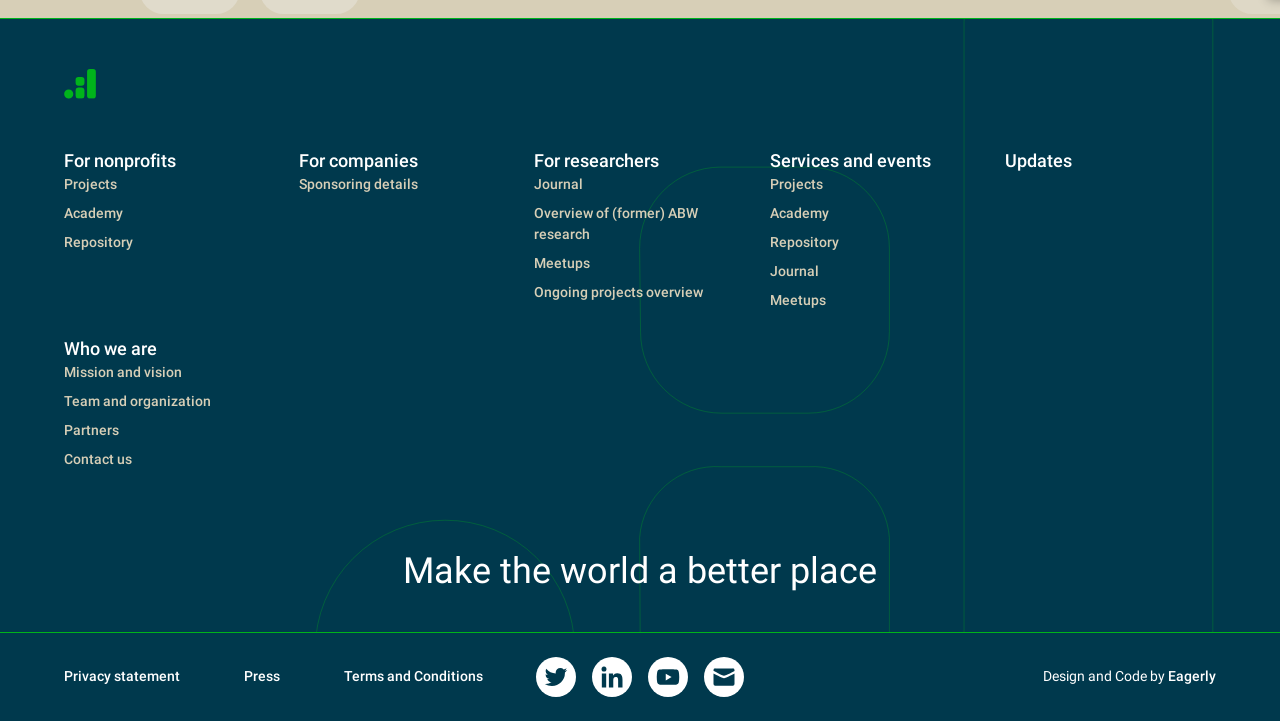Determine the bounding box coordinates of the clickable area required to perform the following instruction: "Read the Privacy statement". The coordinates should be represented as four float numbers between 0 and 1: [left, top, right, bottom].

[0.05, 0.924, 0.141, 0.953]